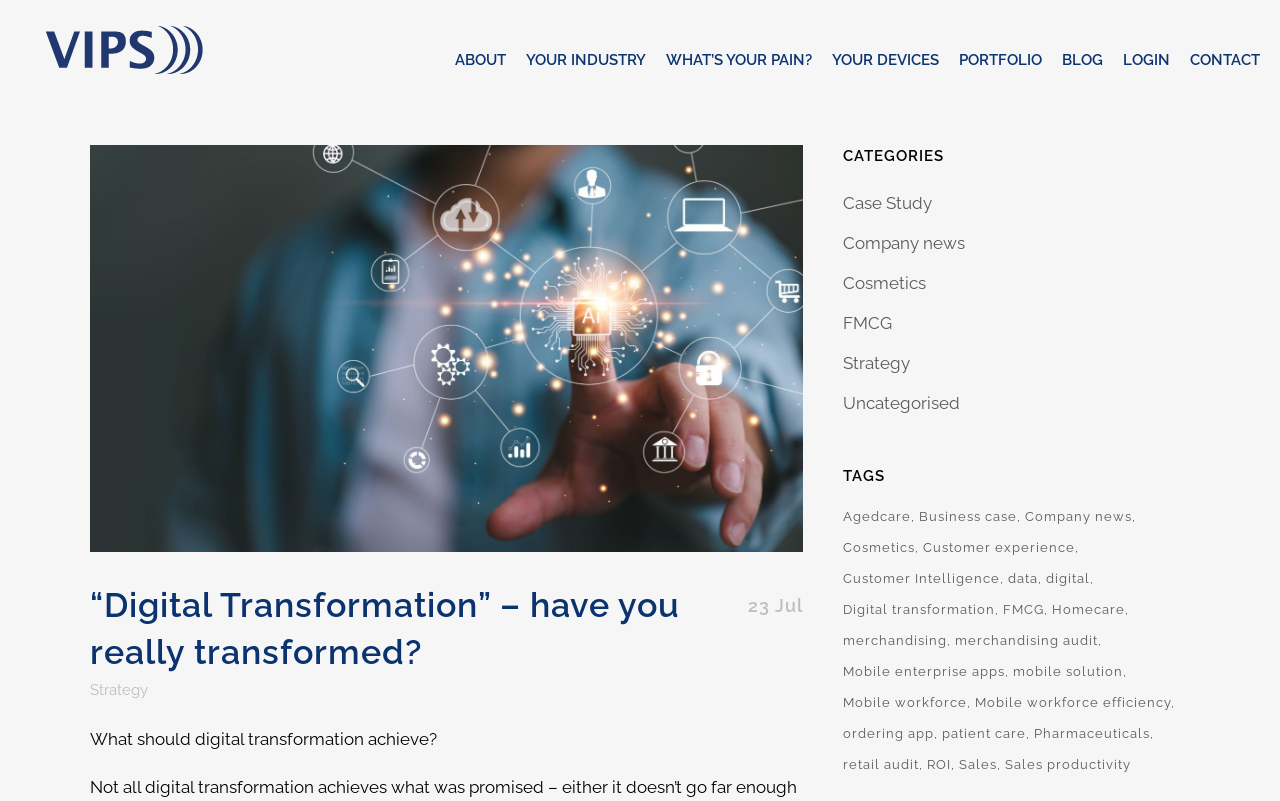Identify the bounding box coordinates for the region to click in order to carry out this instruction: "Click on ABOUT". Provide the coordinates using four float numbers between 0 and 1, formatted as [left, top, right, bottom].

[0.348, 0.012, 0.403, 0.137]